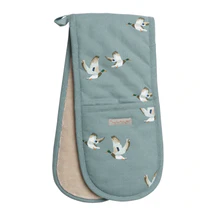What is the purpose of the insulated interior?
Please answer the question with a single word or phrase, referencing the image.

To protect hands from heat